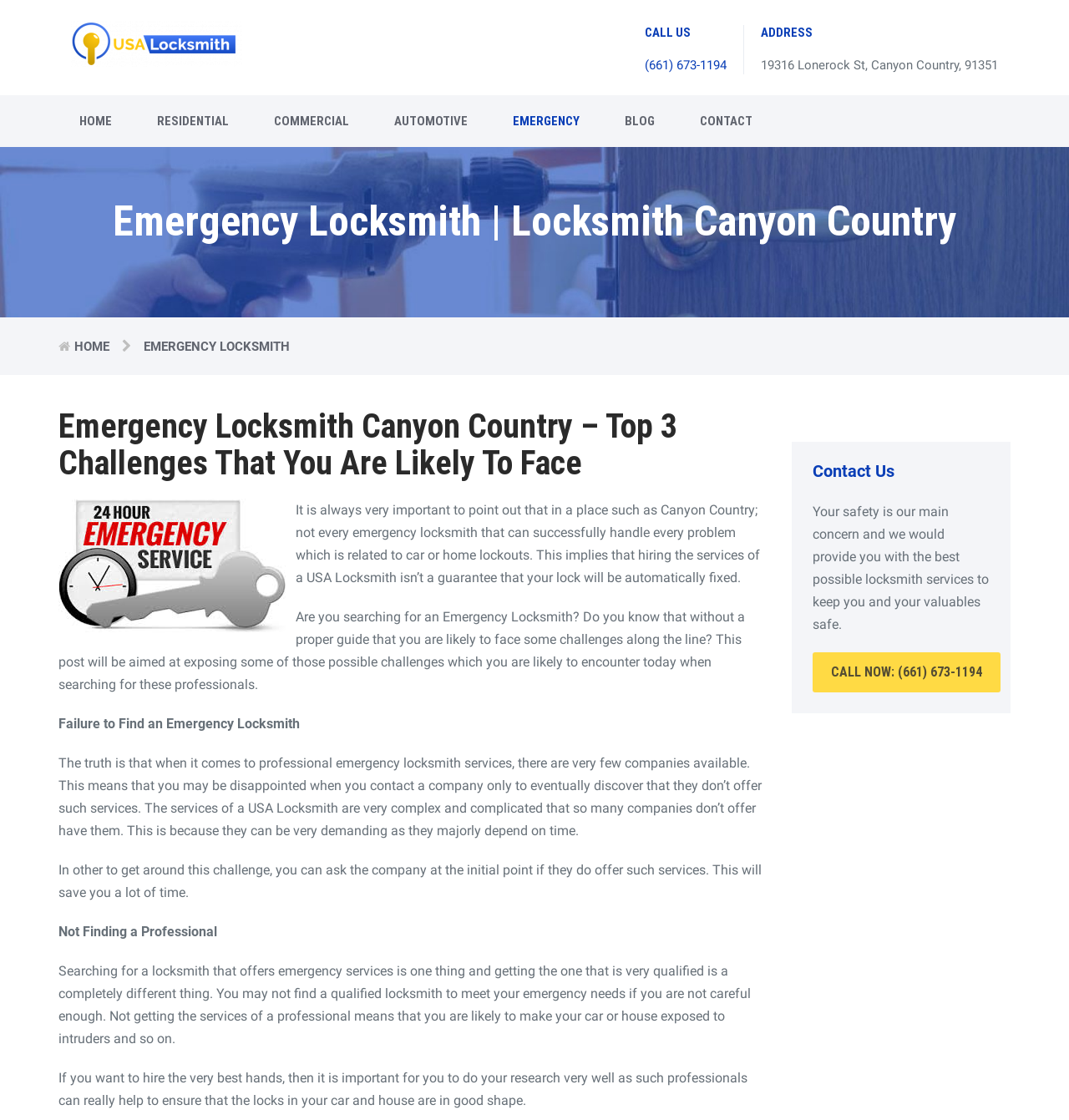Kindly respond to the following question with a single word or a brief phrase: 
What is the main concern of the locksmith service?

Your safety